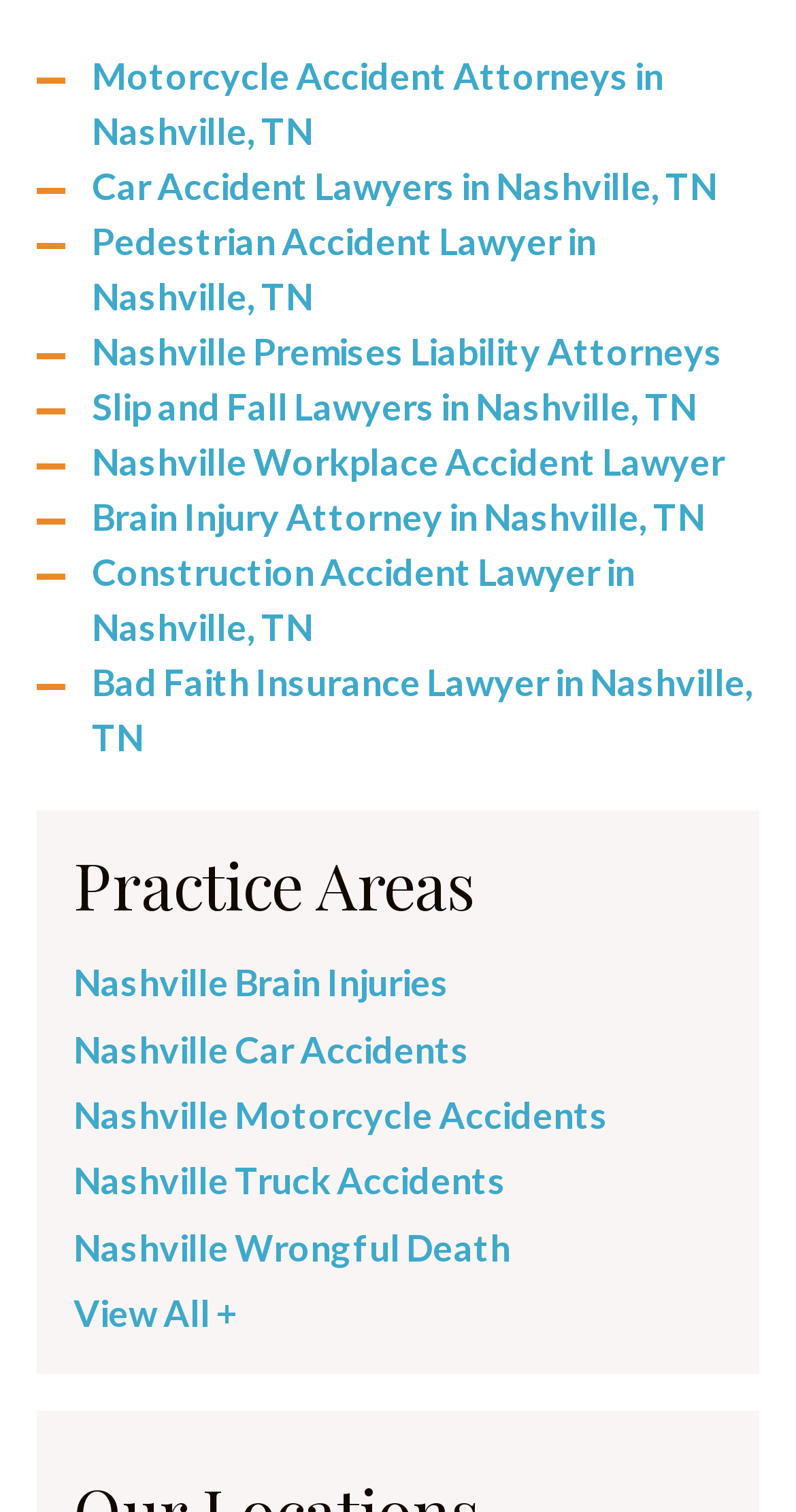Please specify the bounding box coordinates of the clickable region to carry out the following instruction: "View all practice areas". The coordinates should be four float numbers between 0 and 1, in the format [left, top, right, bottom].

[0.092, 0.853, 0.3, 0.883]